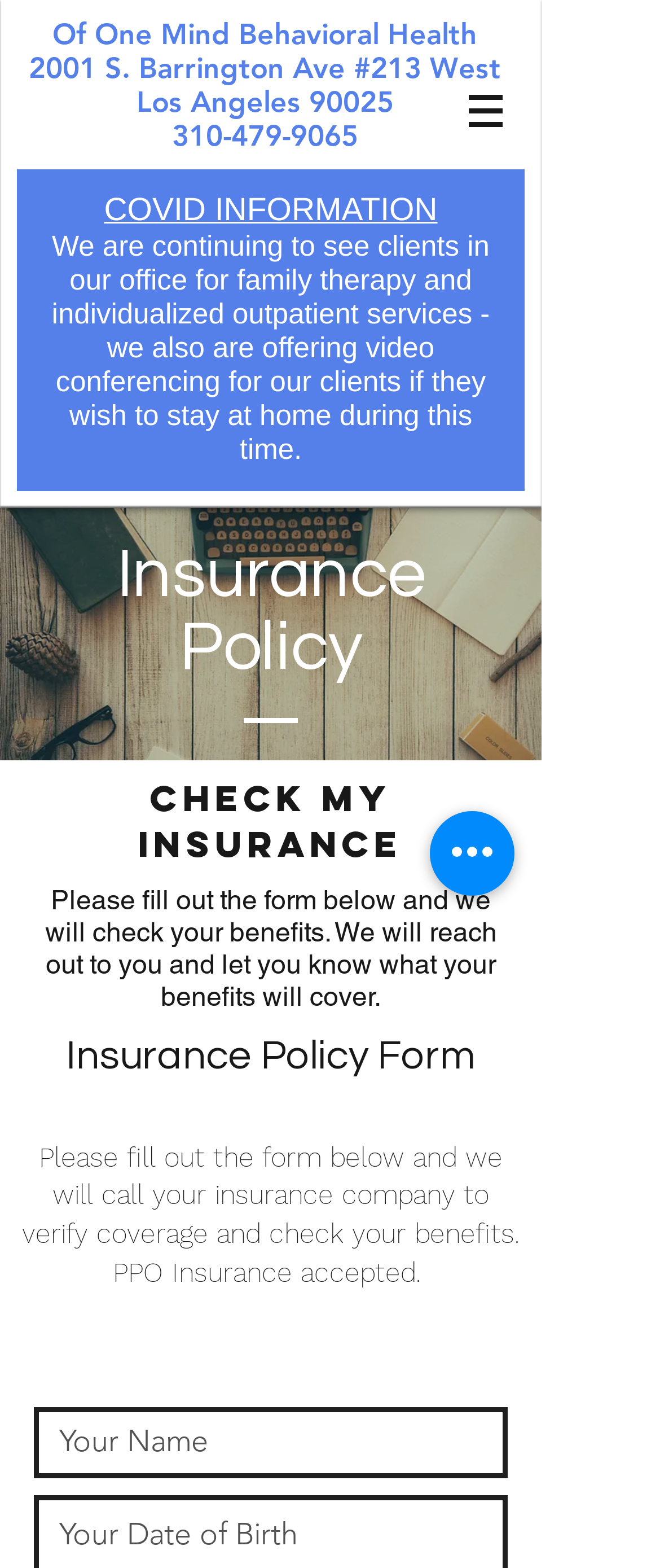Detail the webpage's structure and highlights in your description.

The webpage is about Insurance services provided by Of One Mind Behavioral Health. At the top left, there is a navigation menu labeled "Site" with a button that has a popup menu. Next to the navigation menu, there is an image. 

Below the navigation menu, there is a heading that displays the company's address and contact information. 

Further down, there is a section dedicated to COVID-19 information, which includes a heading and a paragraph of text explaining the company's response to the pandemic, including the option to conduct video conferencing sessions.

Under the COVID-19 section, there is a section related to insurance policies. This section includes several headings, including "Insurance Policy" and "Check my insurance". There is also a paragraph of text explaining the process of checking insurance benefits. 

Below the text, there is a form labeled "Insurance Policy Form" where users can fill out their information to check their insurance benefits. The form includes a required field for the user's name. 

On the right side of the page, there is a button labeled "Quick actions".